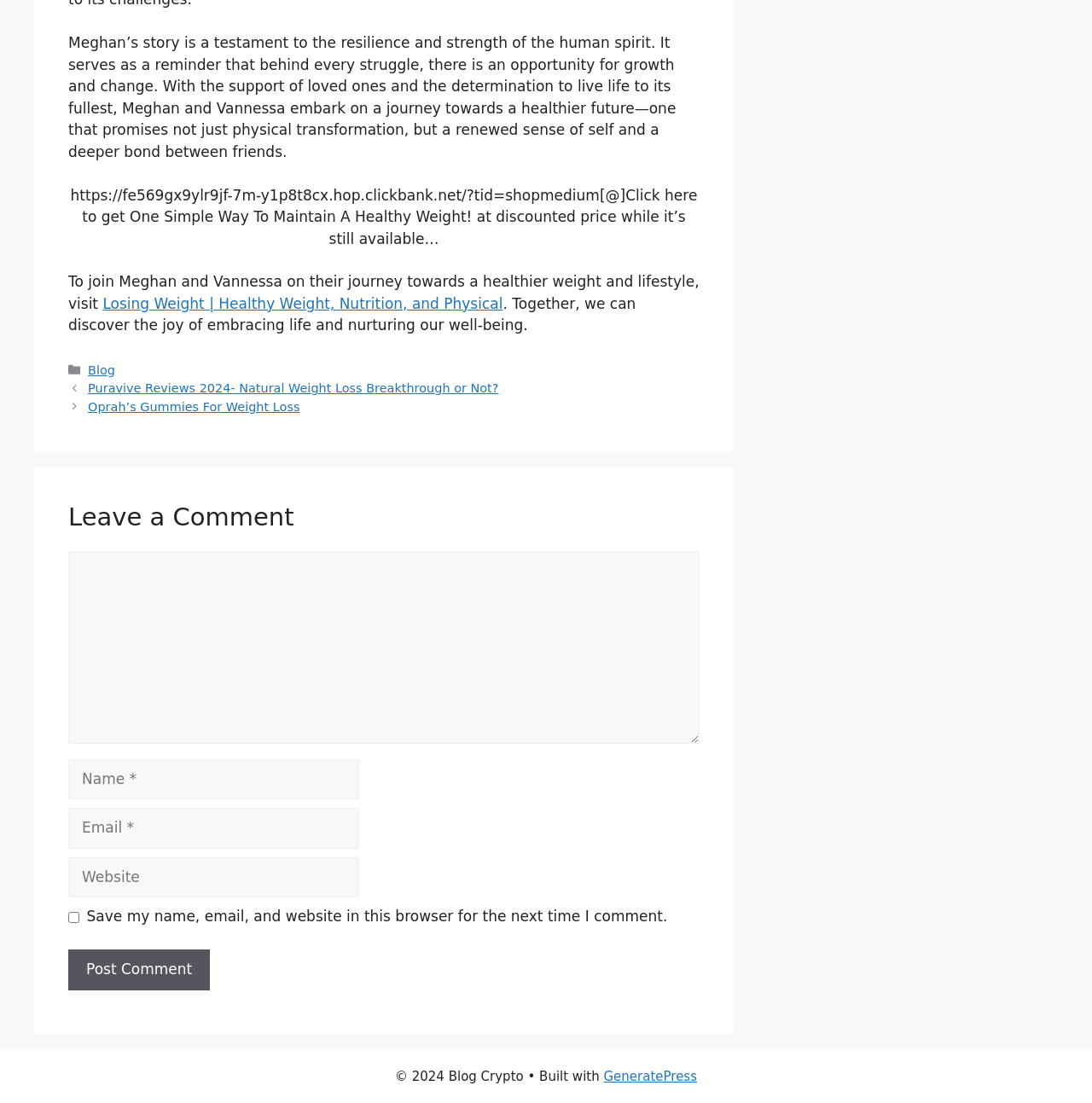What is the theme of the blog posts listed under 'Posts'?
Look at the image and provide a short answer using one word or a phrase.

Weight loss and health